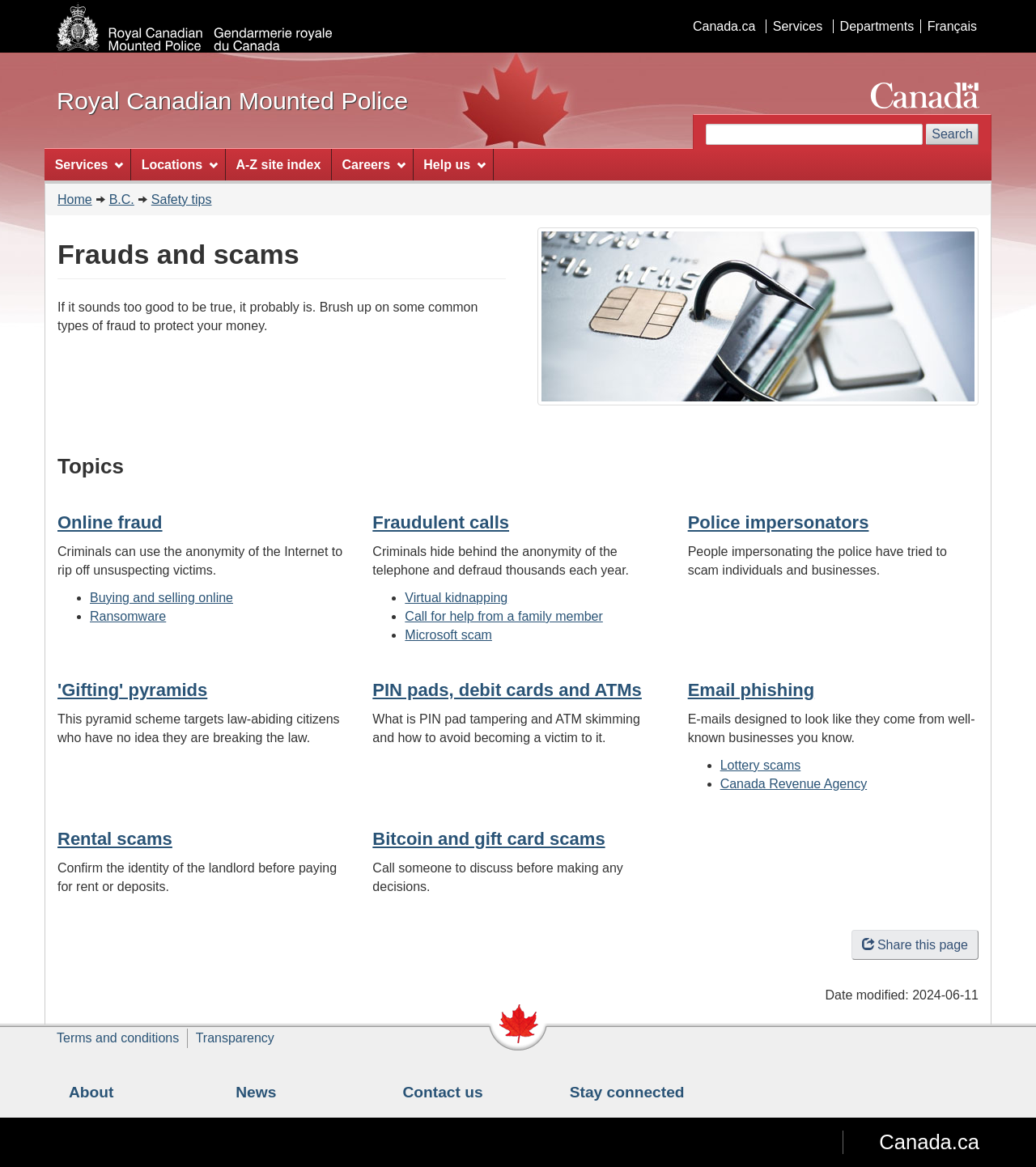Find the bounding box coordinates of the element you need to click on to perform this action: 'Share this page'. The coordinates should be represented by four float values between 0 and 1, in the format [left, top, right, bottom].

[0.822, 0.797, 0.945, 0.822]